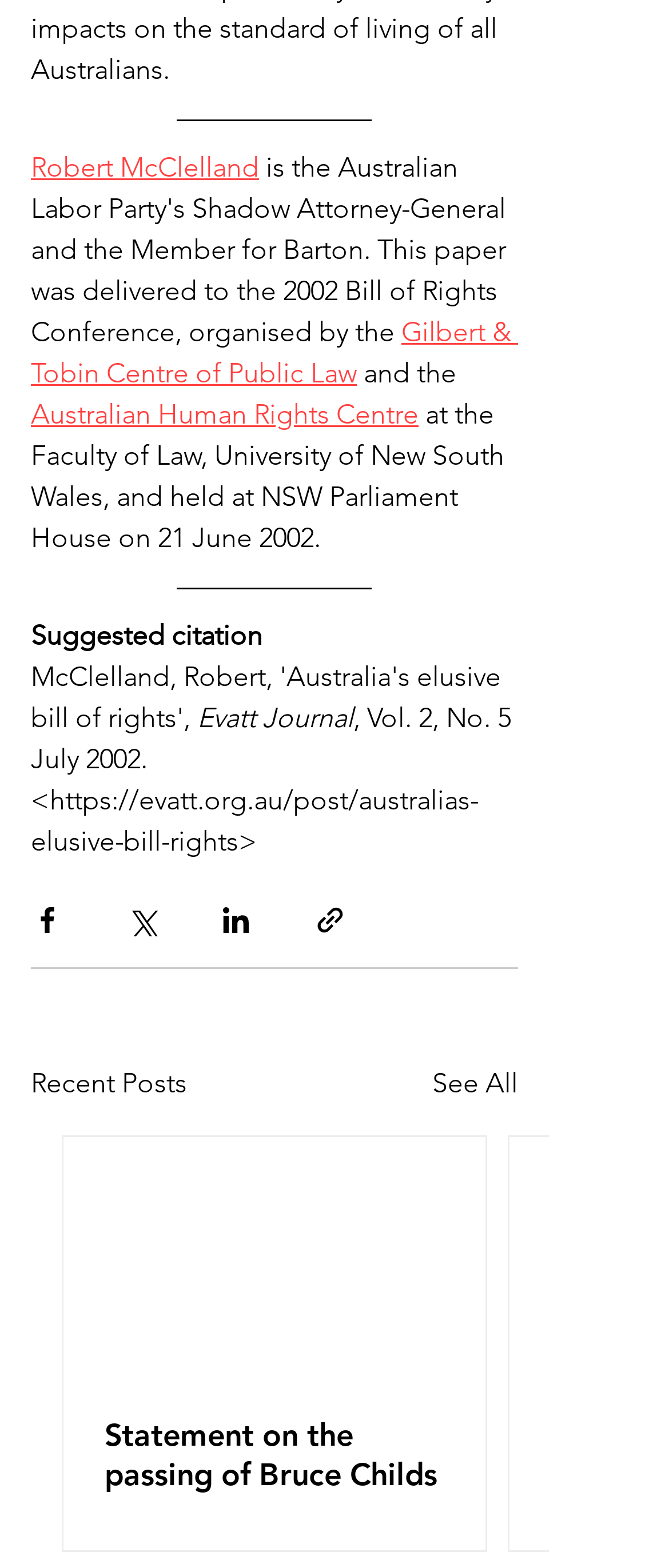Extract the bounding box coordinates for the UI element described as: "jimgerweck".

None